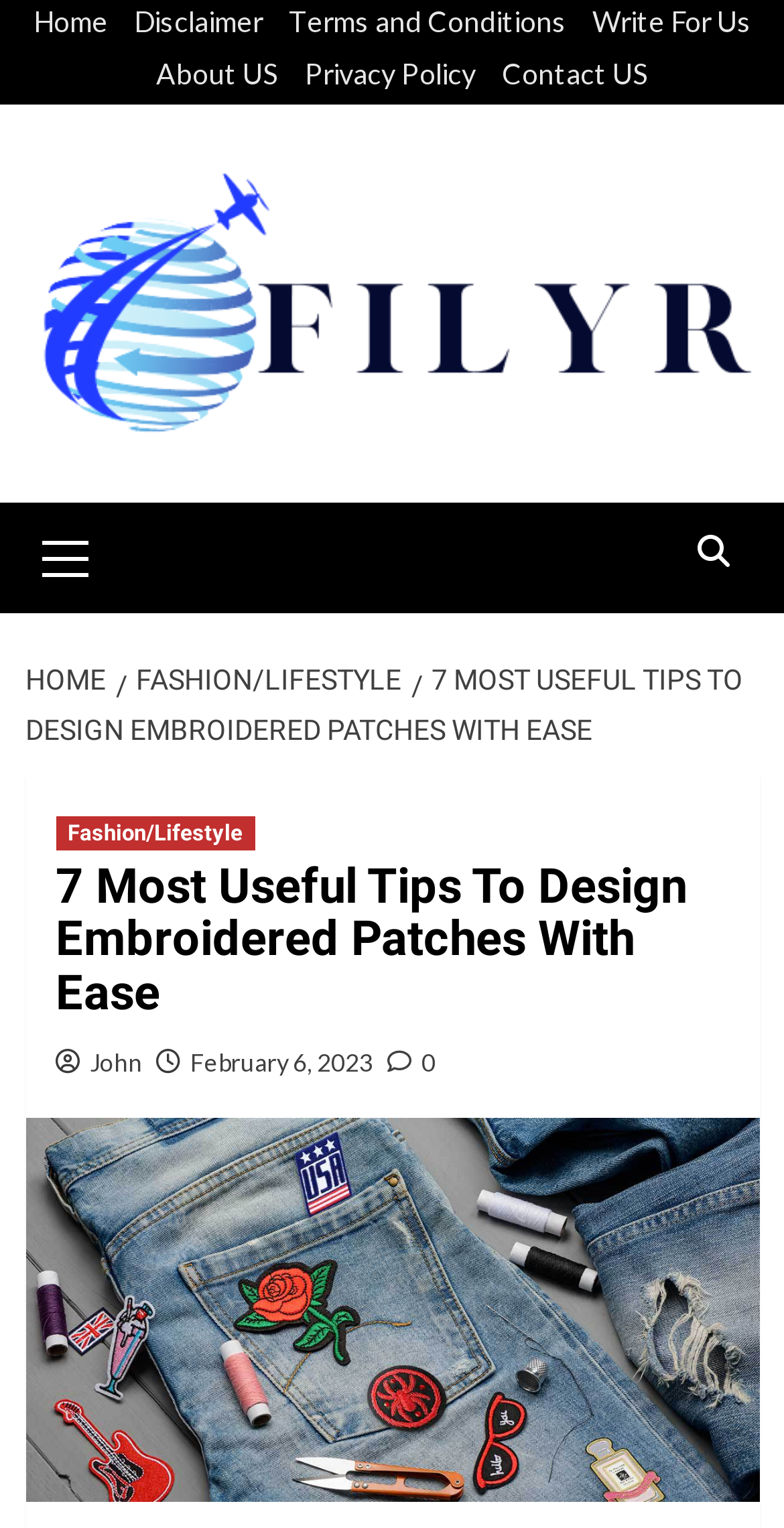Please examine the image and answer the question with a detailed explanation:
How many comments does the article have?

The number of comments on the article can be determined by looking at the link element with the text ' 0', which indicates that there are no comments.